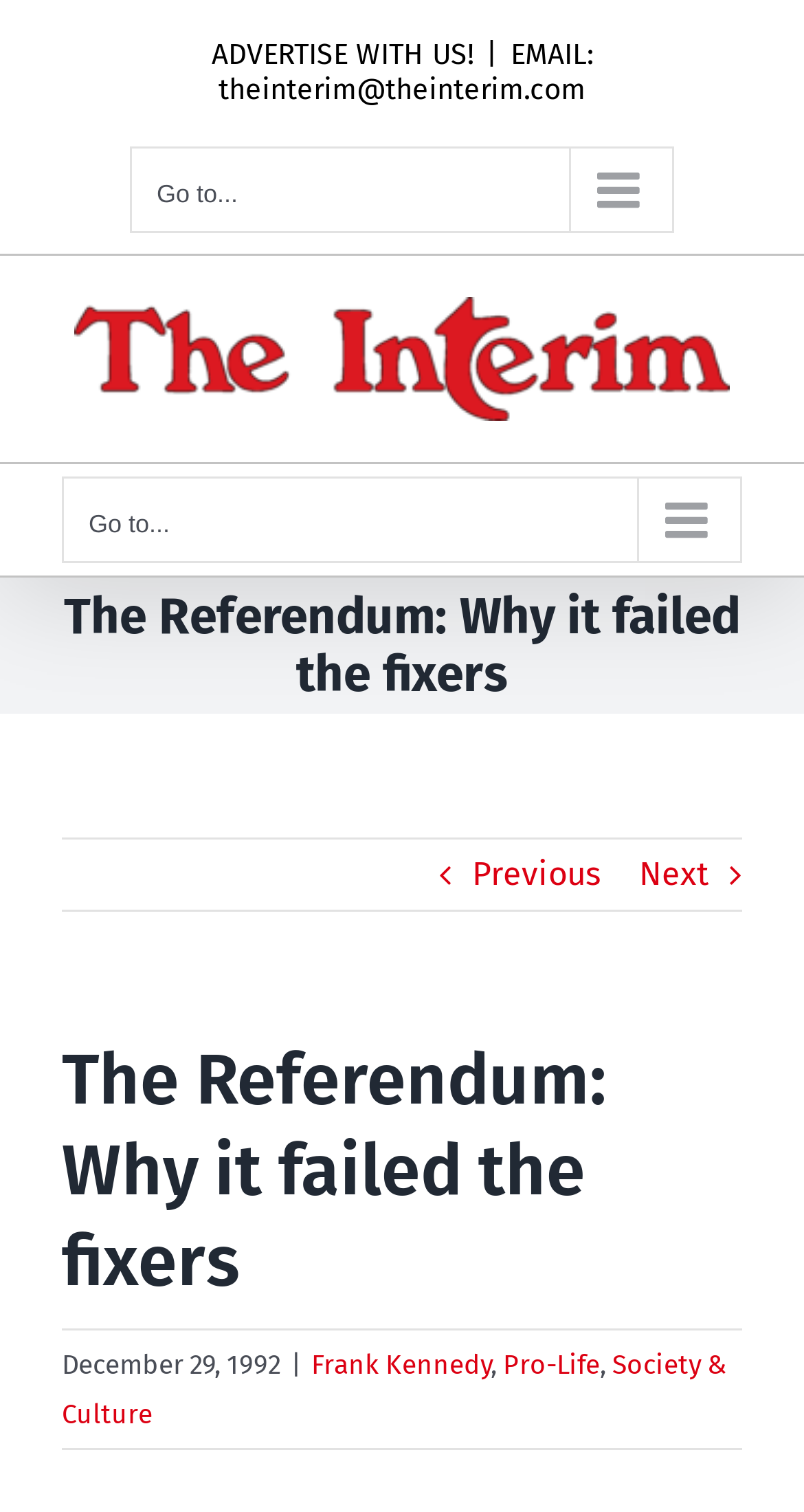Identify the bounding box coordinates of the clickable region to carry out the given instruction: "Click the 'Previous' button".

[0.587, 0.555, 0.746, 0.601]